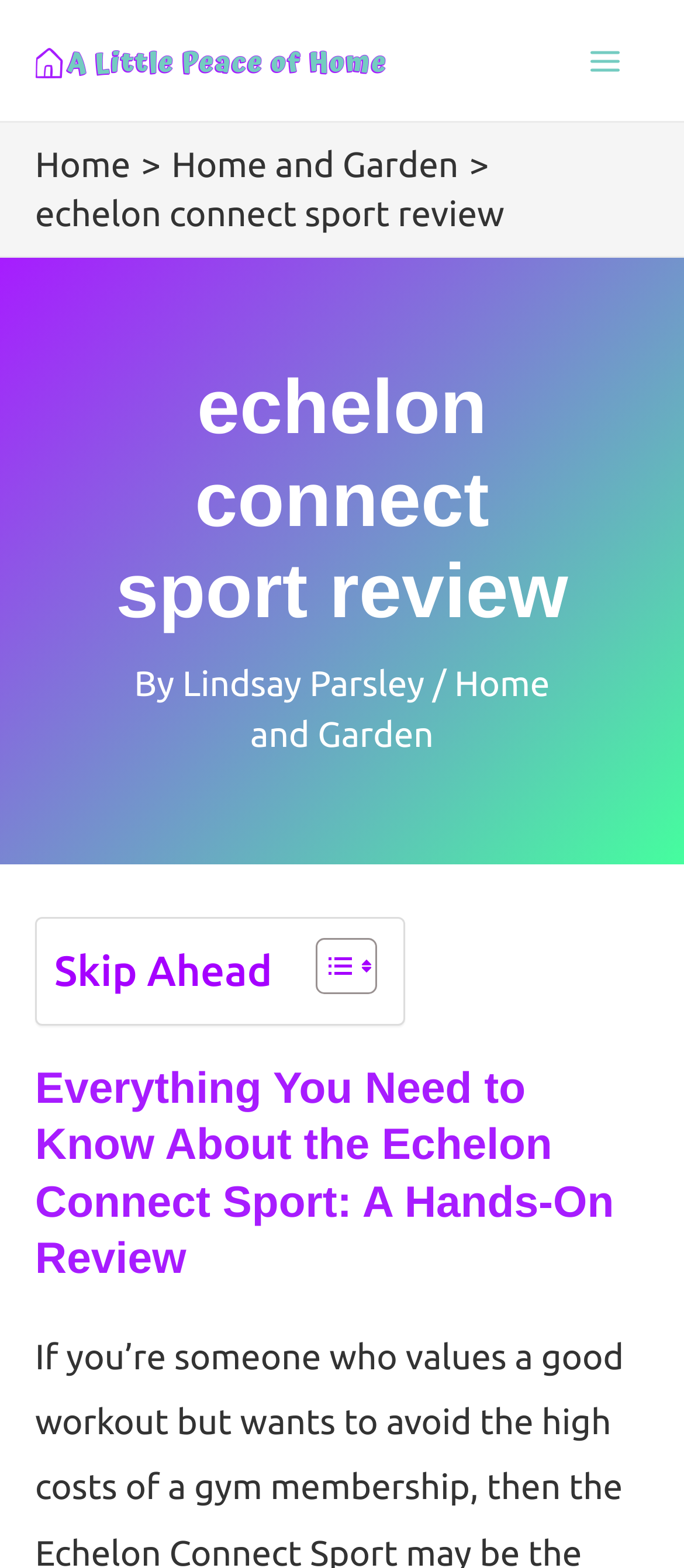Provide the text content of the webpage's main heading.

echelon connect sport review